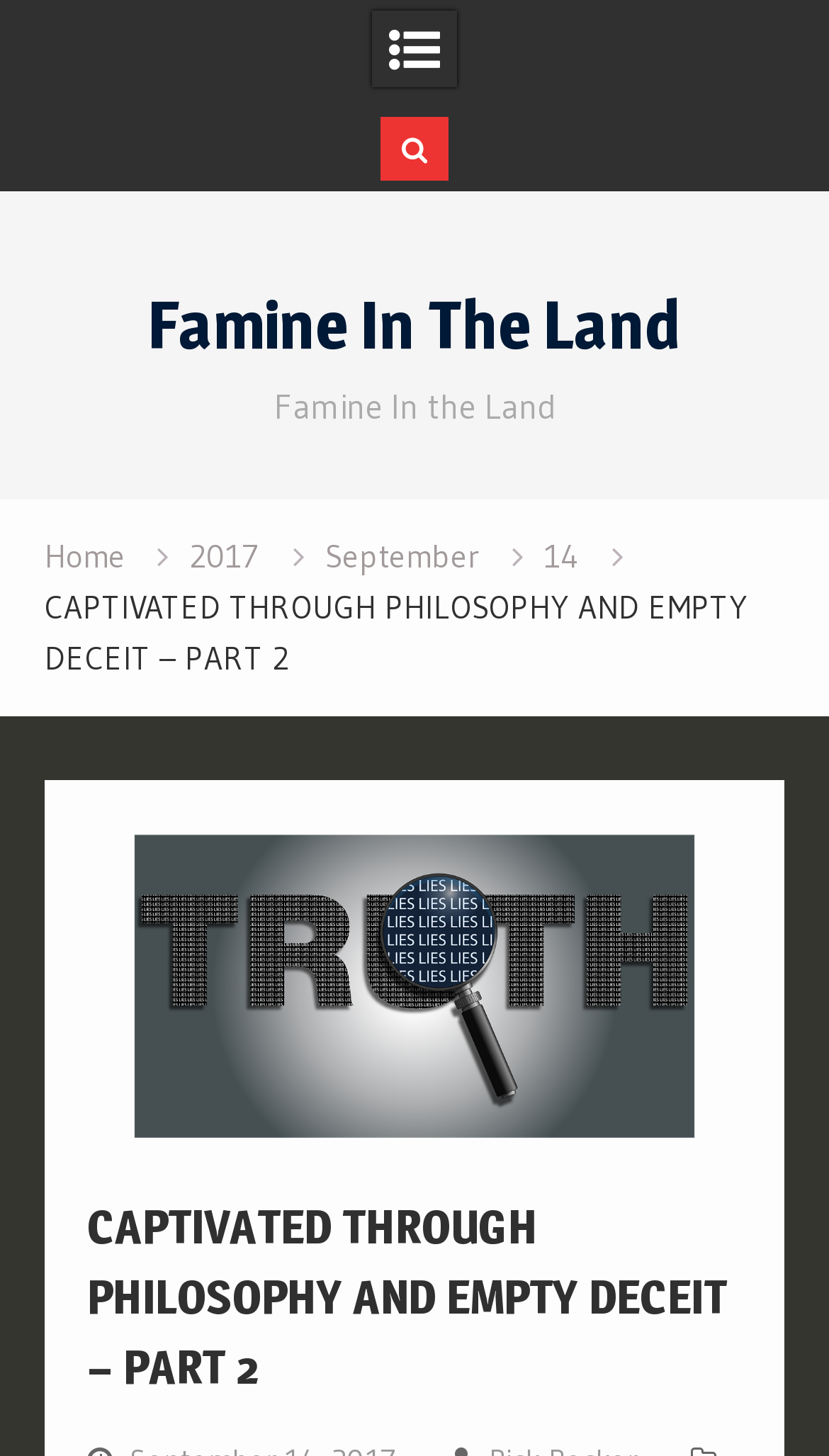Locate the primary headline on the webpage and provide its text.

CAPTIVATED THROUGH PHILOSOPHY AND EMPTY DECEIT – PART 2